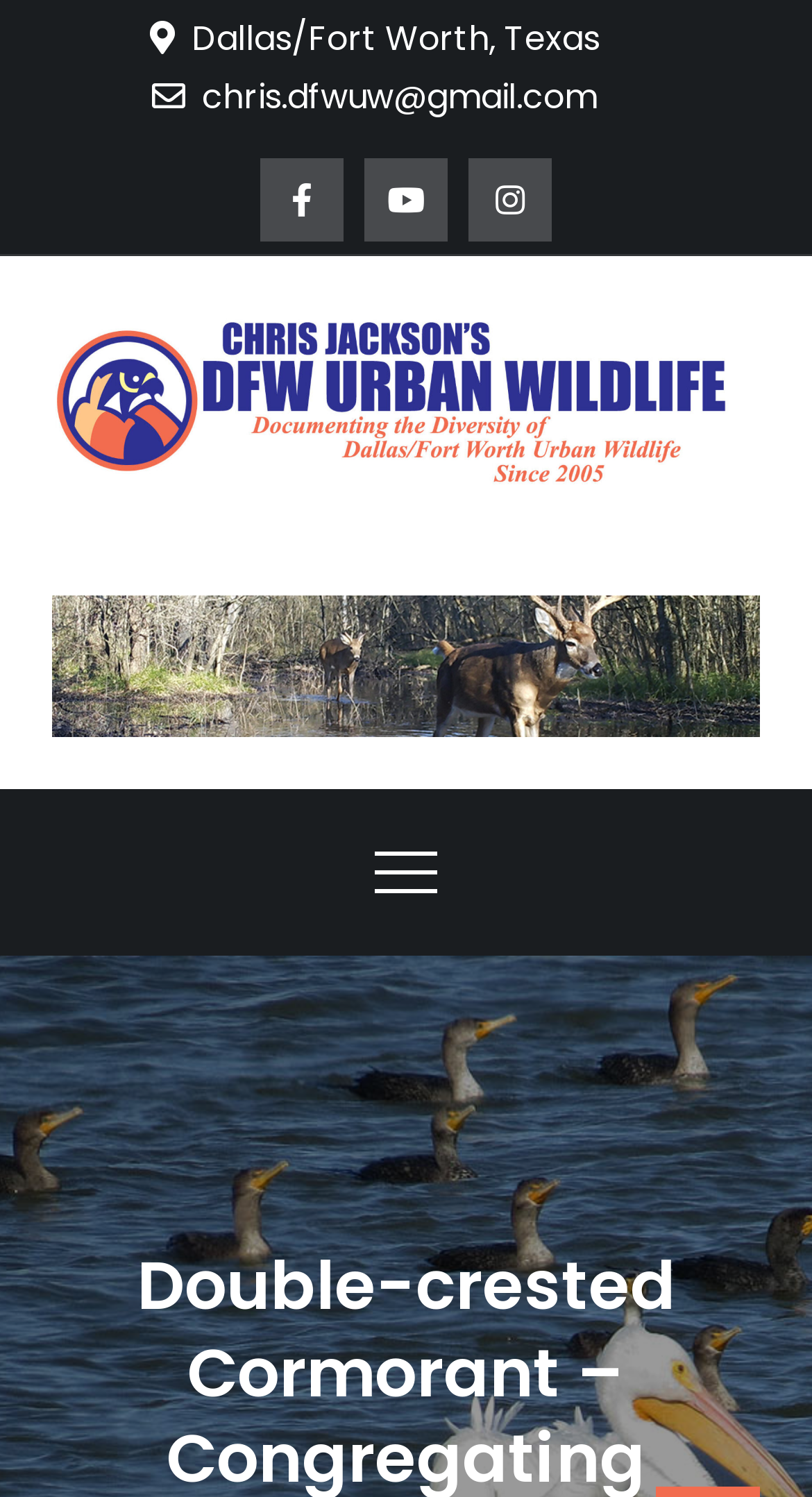Is the website a personal project?
Please answer the question with as much detail as possible using the screenshot.

I inferred that the website is a personal project by noticing the email address 'chris.dfwuw@gmail.com' on the webpage, which suggests that the website is maintained by an individual rather than an organization.